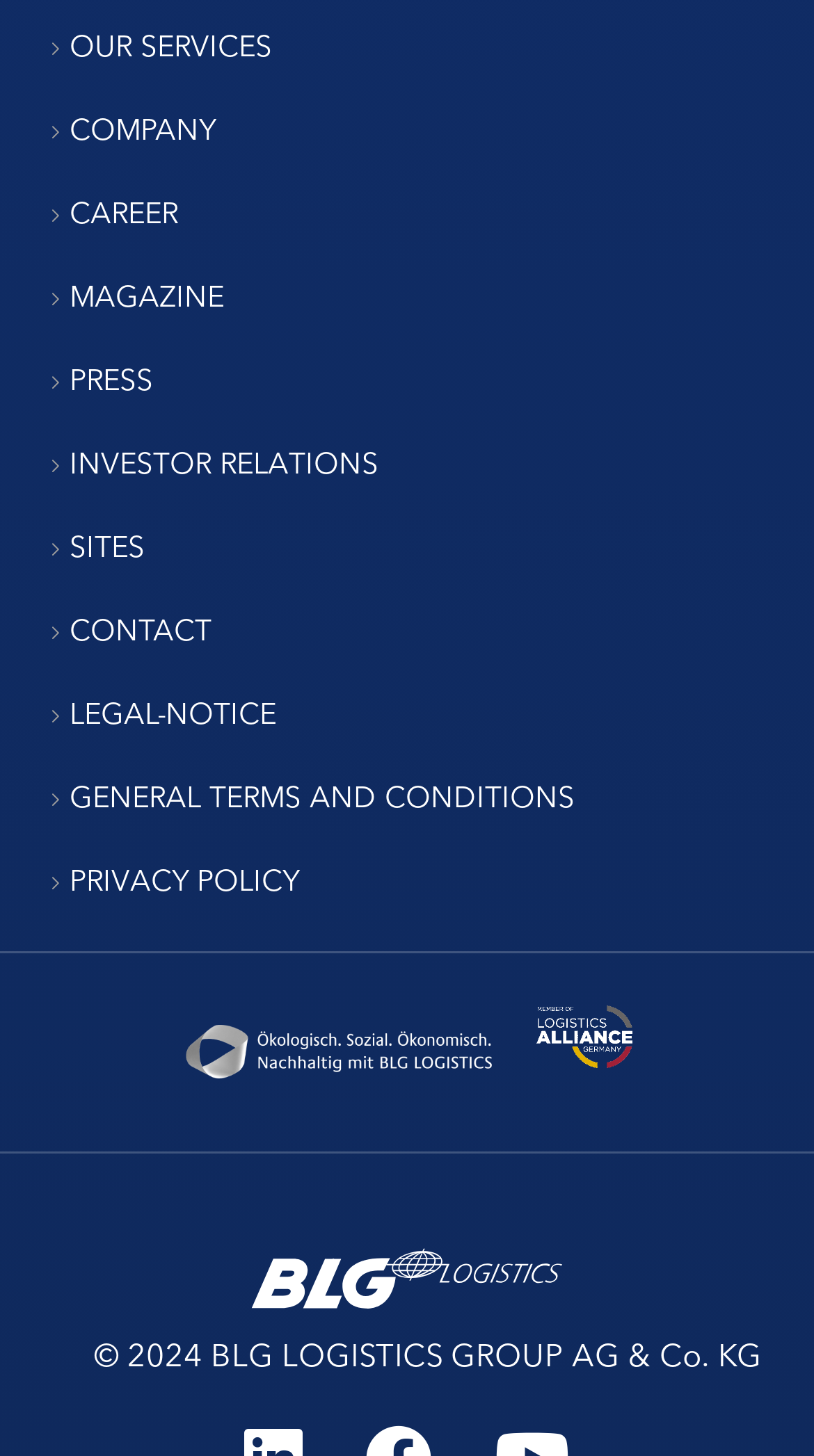Find the bounding box coordinates of the area that needs to be clicked in order to achieve the following instruction: "read about company". The coordinates should be specified as four float numbers between 0 and 1, i.e., [left, top, right, bottom].

[0.085, 0.074, 0.265, 0.102]